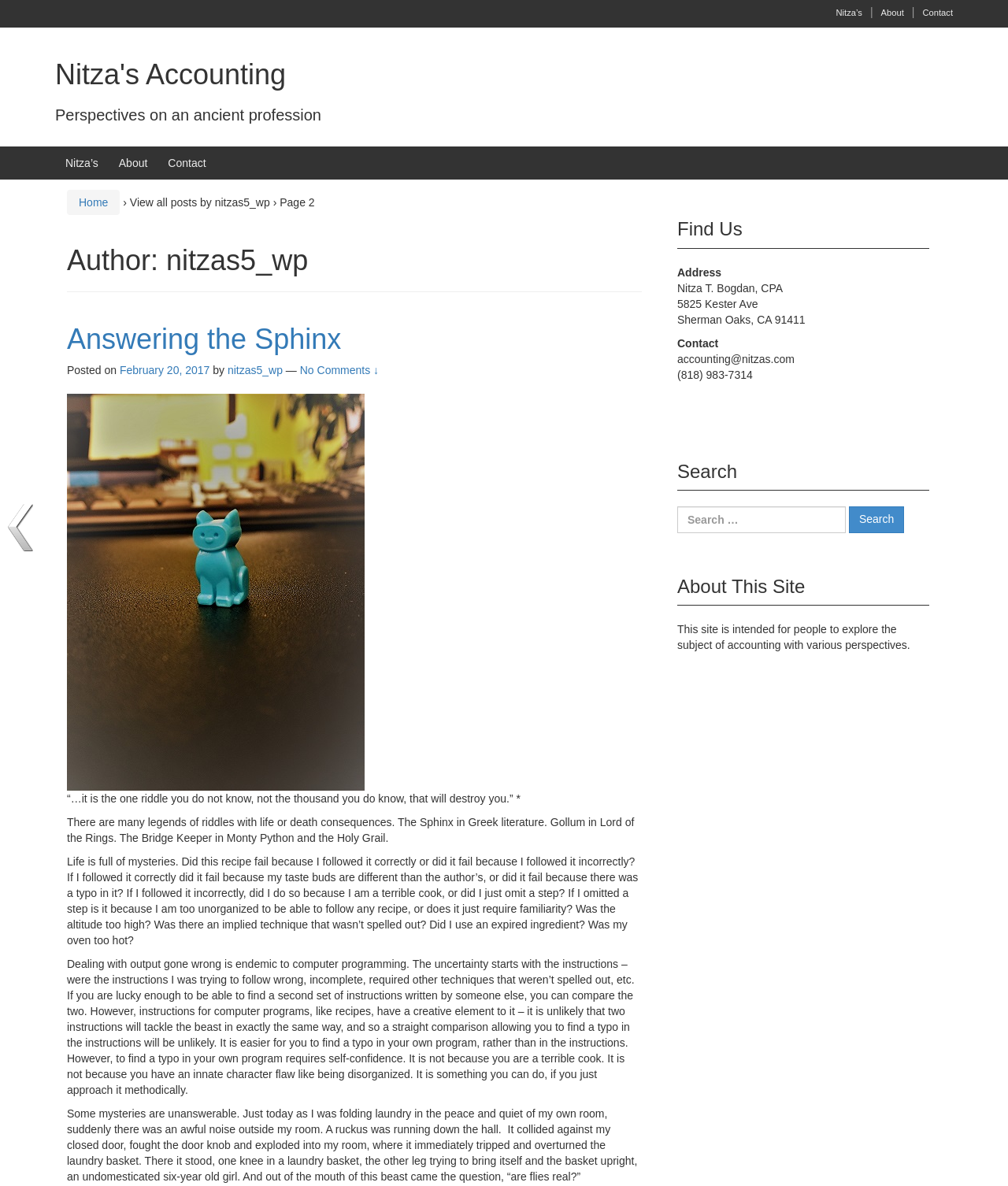Please identify the bounding box coordinates of the clickable area that will fulfill the following instruction: "Click on 'Contact'". The coordinates should be in the format of four float numbers between 0 and 1, i.e., [left, top, right, bottom].

[0.915, 0.007, 0.945, 0.015]